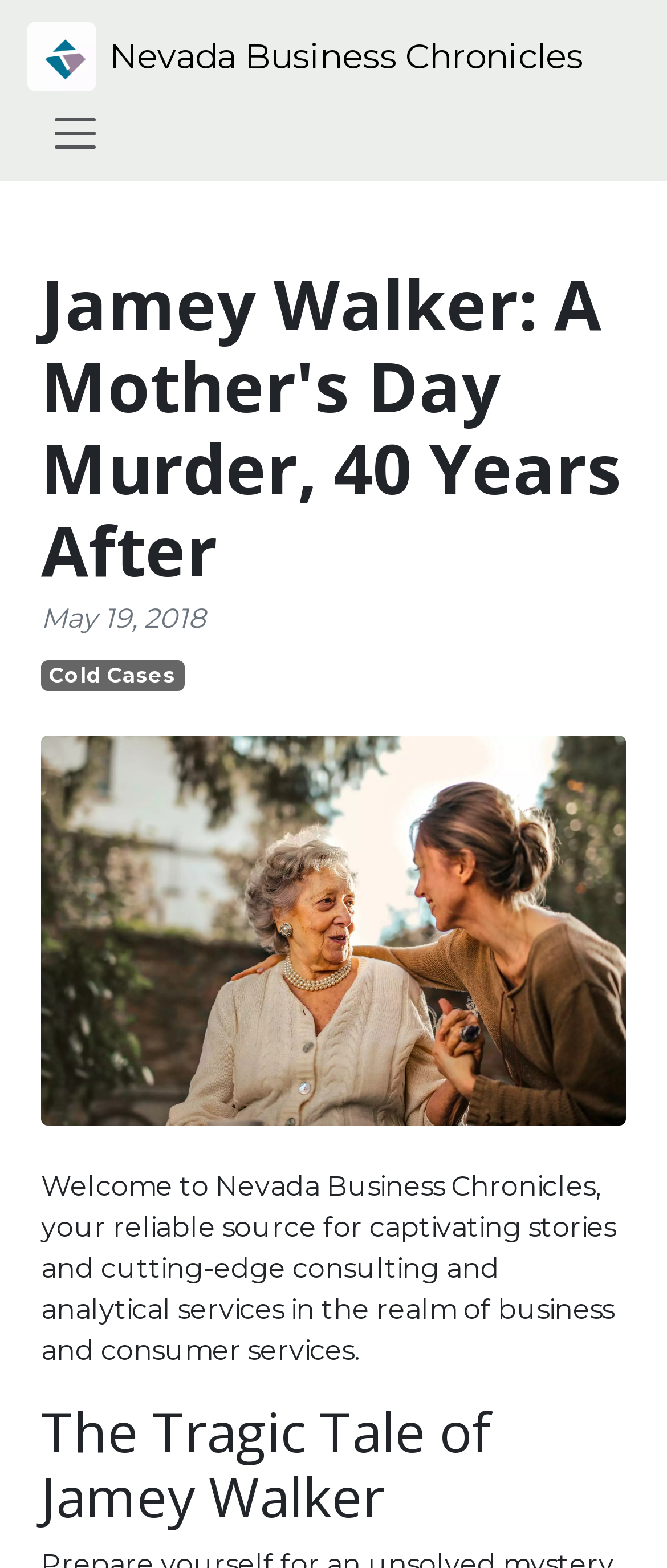Give the bounding box coordinates for this UI element: "Nevada Business Chronicles". The coordinates should be four float numbers between 0 and 1, arranged as [left, top, right, bottom].

[0.041, 0.009, 0.874, 0.063]